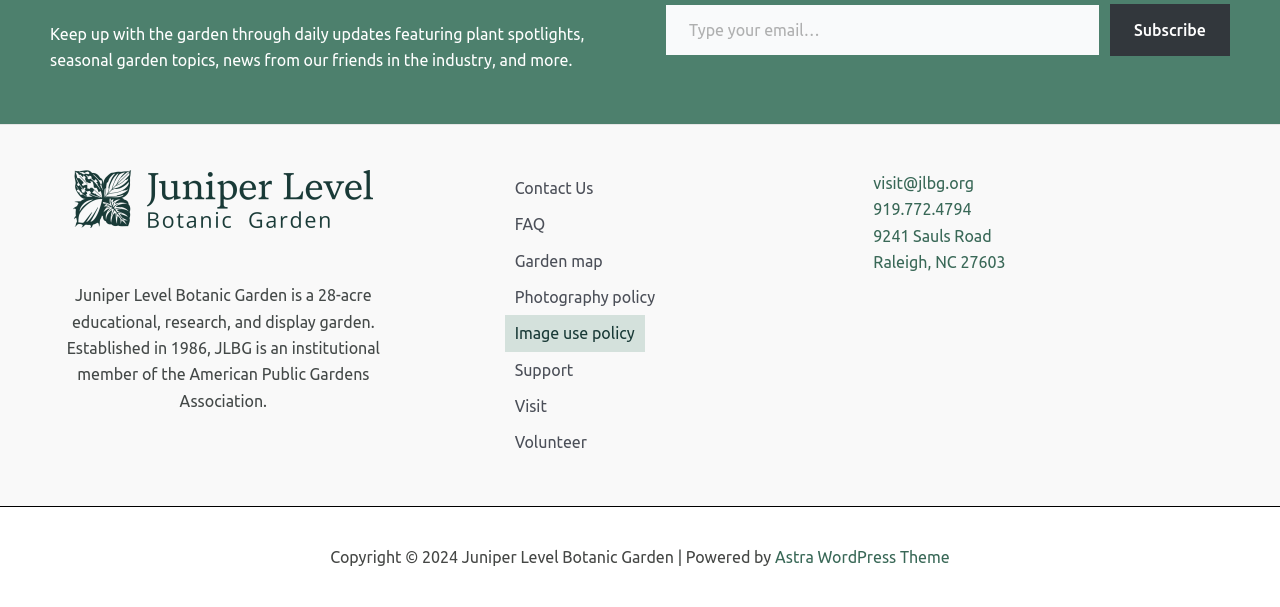What is the theme of the website?
Based on the screenshot, give a detailed explanation to answer the question.

The theme of the website is mentioned in the static text element at the bottom of the page, which reads 'Copyright © 2024 Juniper Level Botanic Garden | Powered by Astra WordPress Theme'.